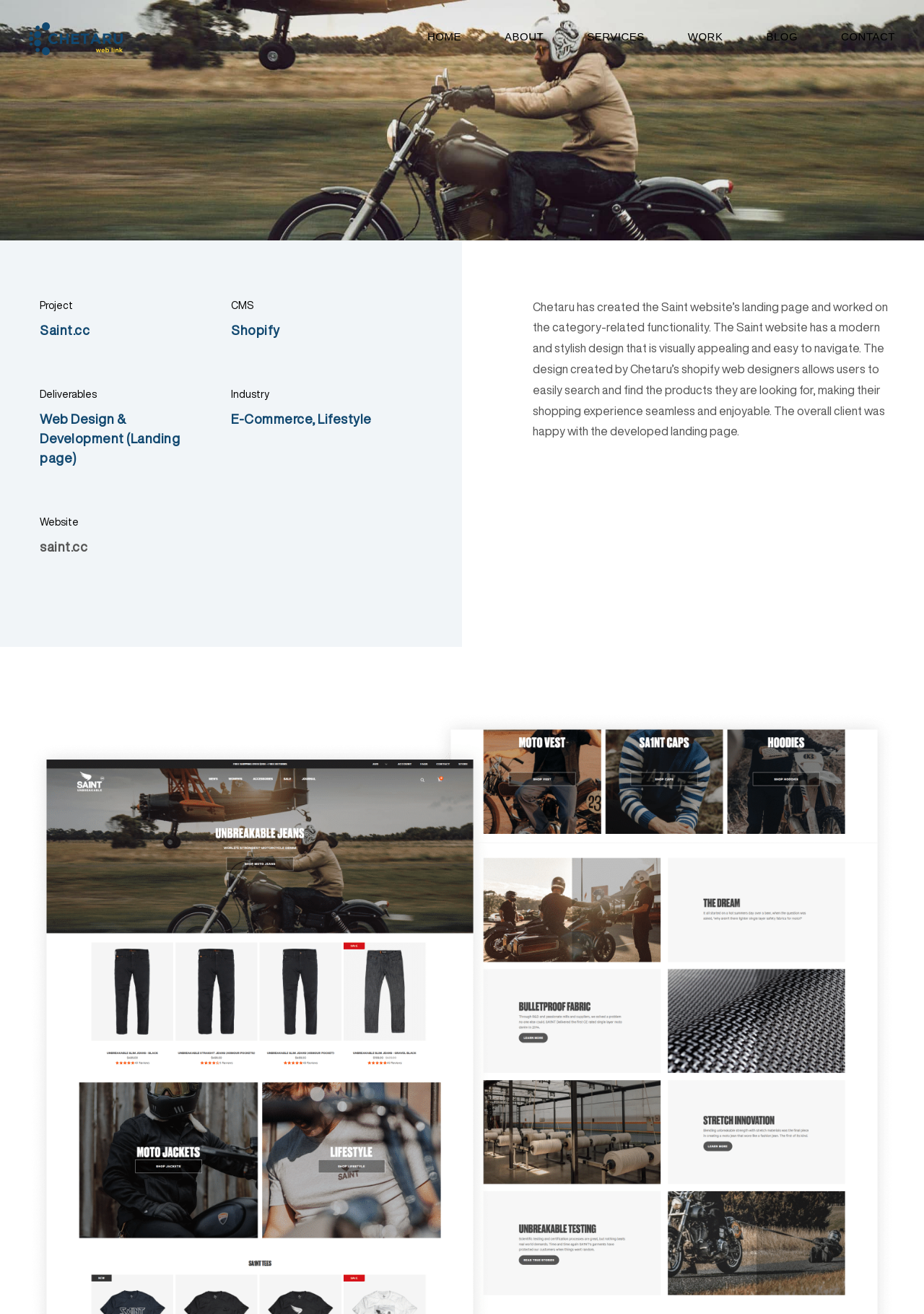Provide the bounding box coordinates for the specified HTML element described in this description: "shopify web designers". The coordinates should be four float numbers ranging from 0 to 1, in the format [left, top, right, bottom].

[0.738, 0.276, 0.866, 0.285]